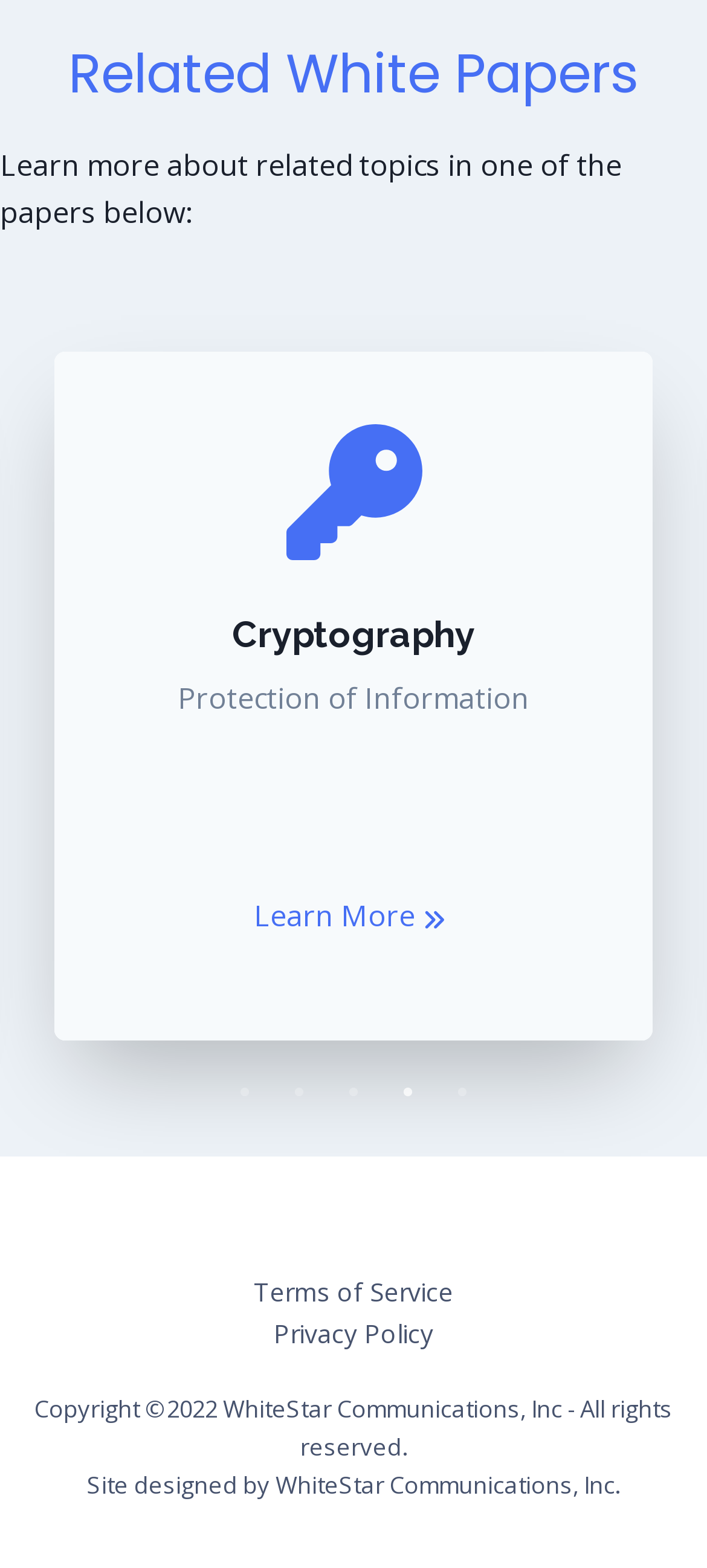Determine the bounding box coordinates of the clickable region to follow the instruction: "Learn more about related topics".

[0.138, 0.569, 0.862, 0.618]